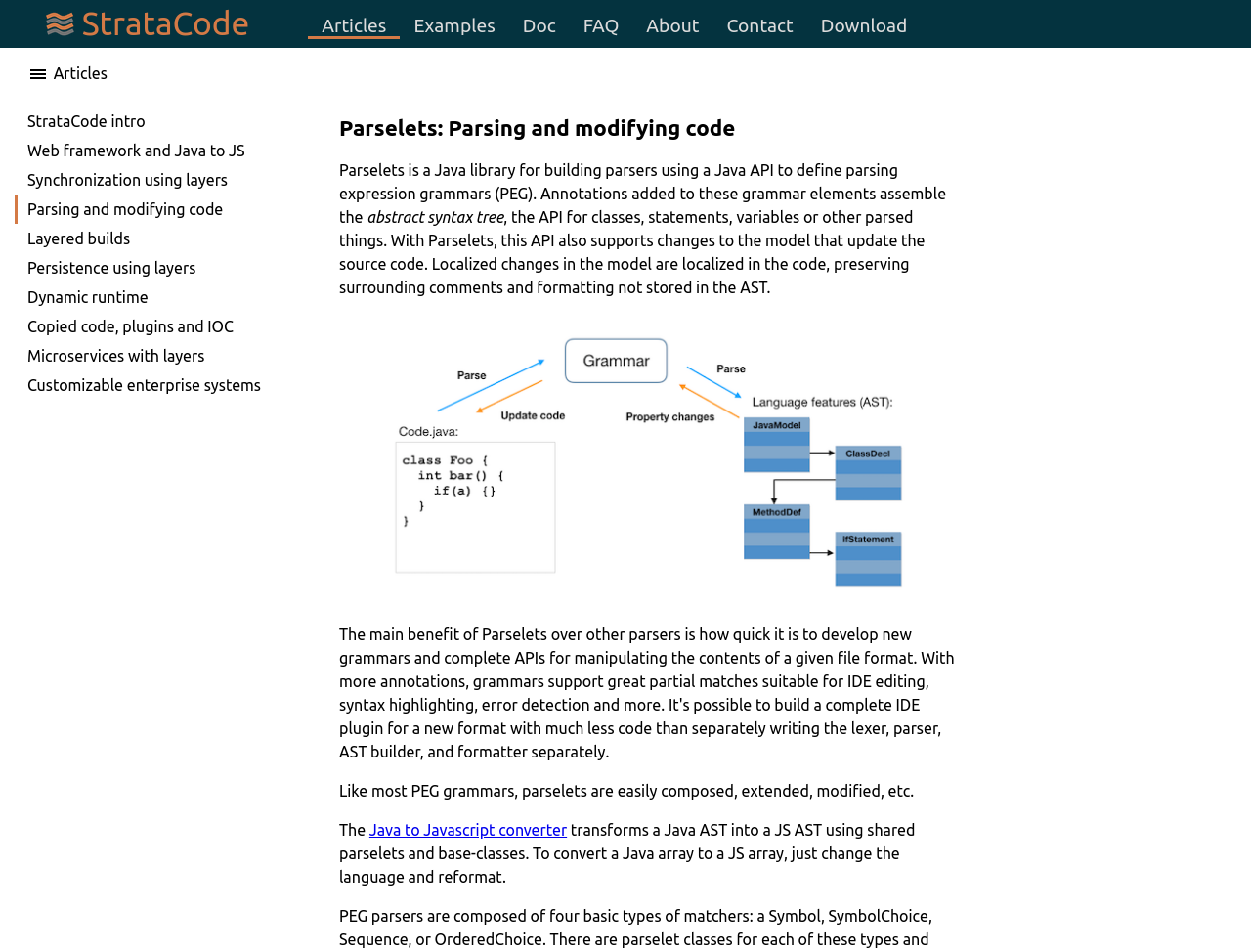Analyze the image and answer the question with as much detail as possible: 
What is the composition of Parselets?

According to the webpage, Parselets are easily composed, extended, modified, etc. This is evident from the static text 'Like most PEG grammars, parselets are easily composed, extended, modified, etc.'